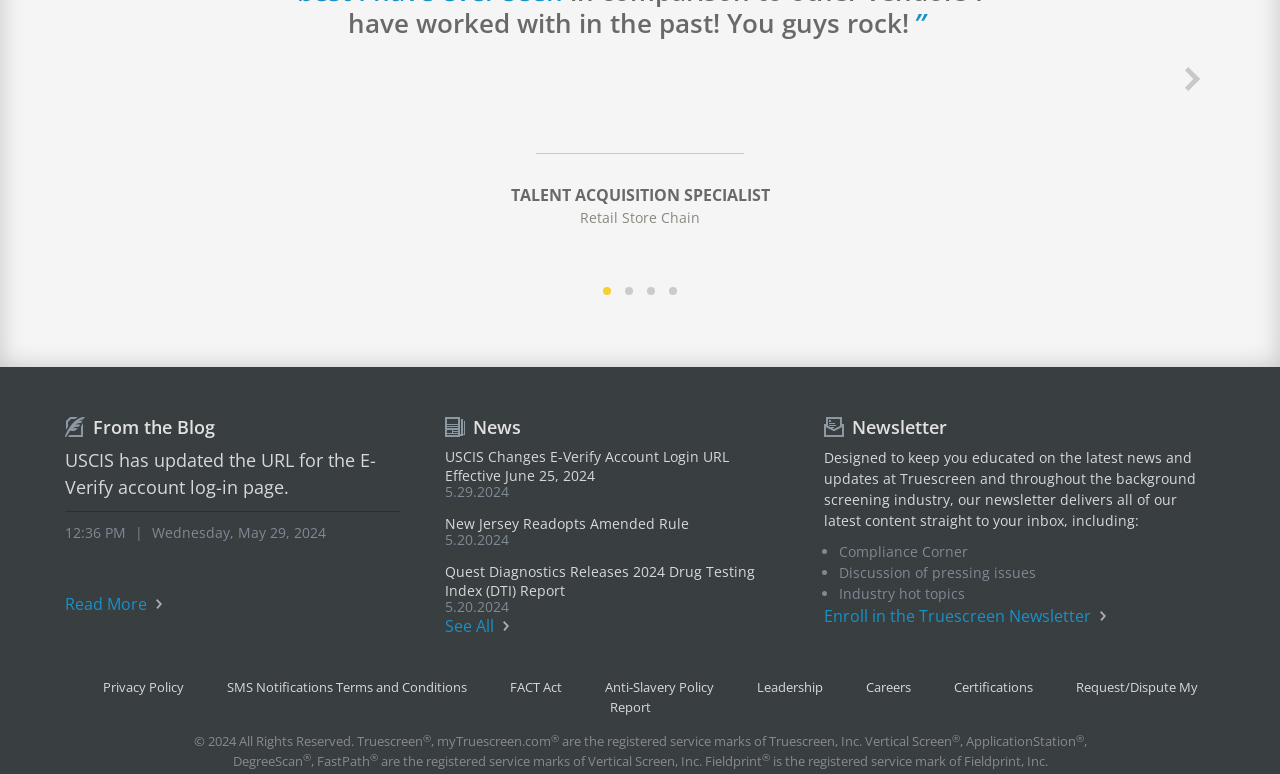Please provide a brief answer to the following inquiry using a single word or phrase:
What is the name of the company?

Truescreen